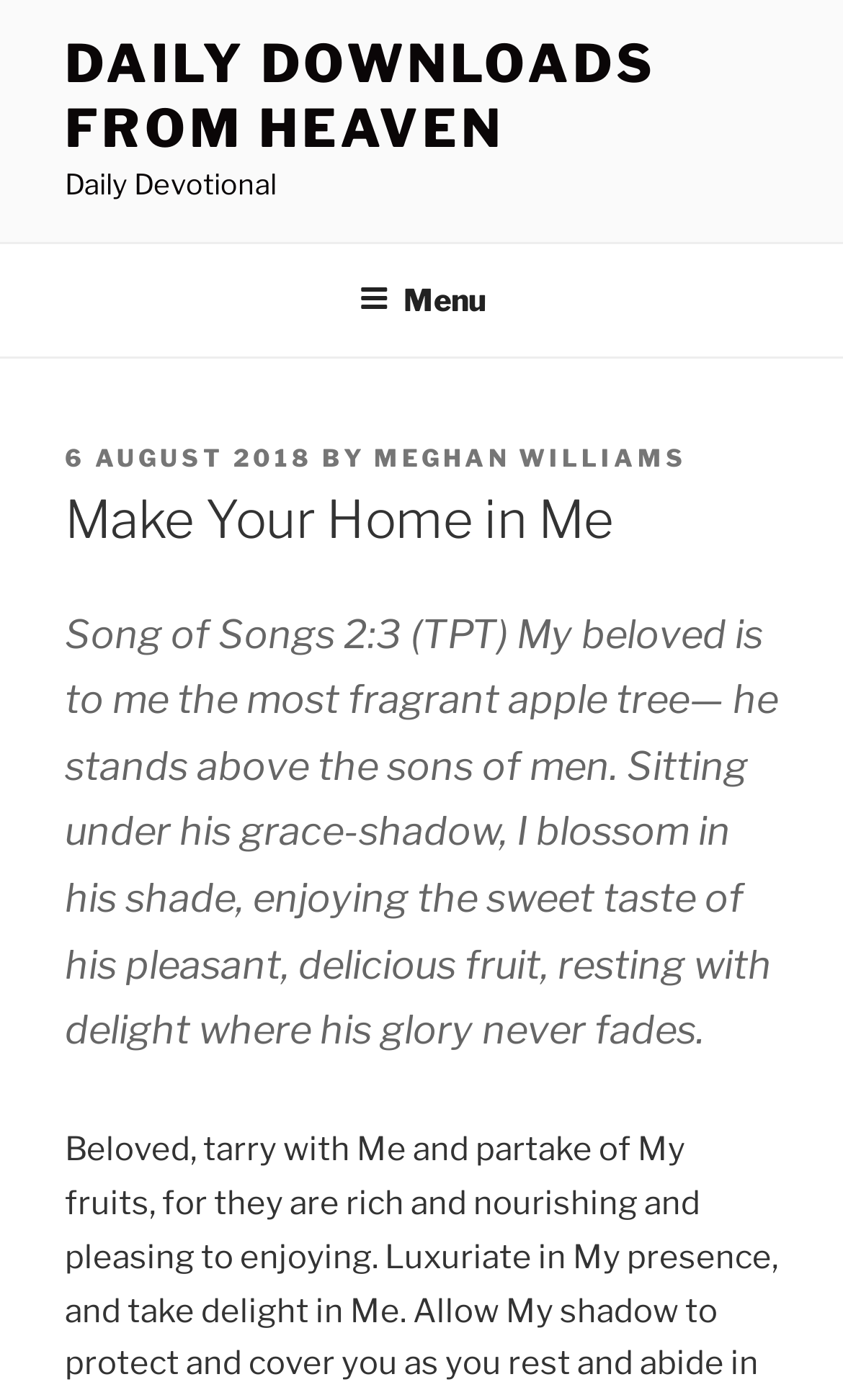Please provide a one-word or phrase answer to the question: 
What is the title of the blockquote?

Song of Songs 2:3 (TPT)